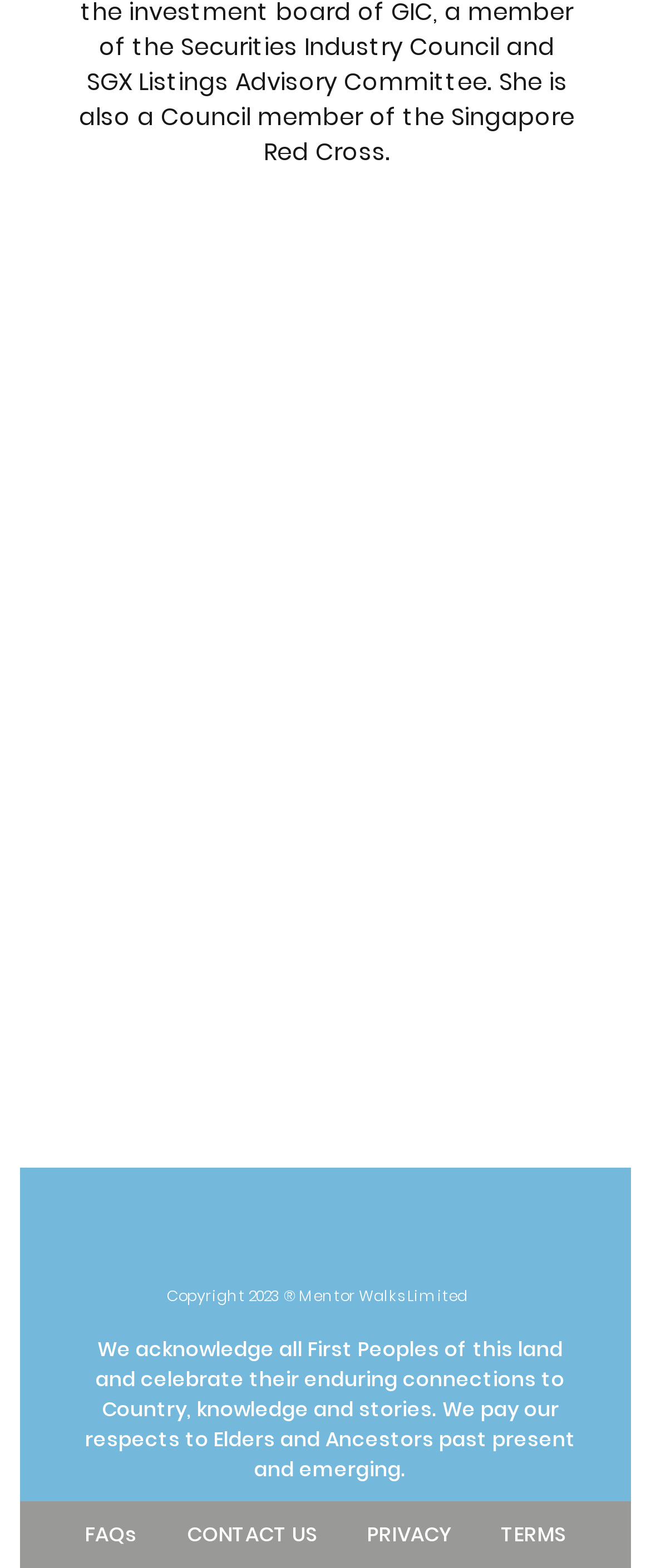What is the position of the social bar?
Answer the question with a single word or phrase derived from the image.

Bottom